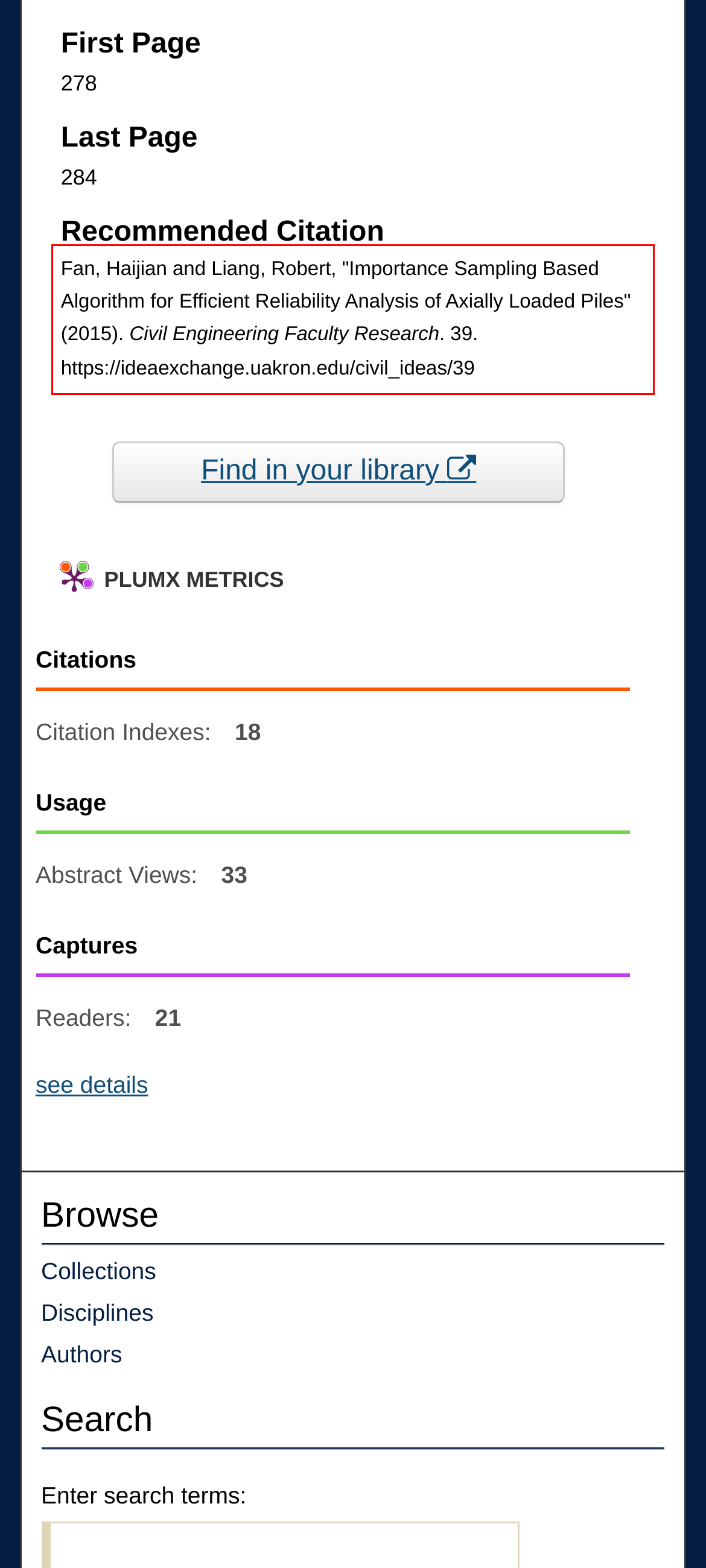Given a webpage screenshot, locate the red bounding box and extract the text content found inside it.

Fan, Haijian and Liang, Robert, "Importance Sampling Based Algorithm for Efficient Reliability Analysis of Axially Loaded Piles" (2015). Civil Engineering Faculty Research. 39. https://ideaexchange.uakron.edu/civil_ideas/39